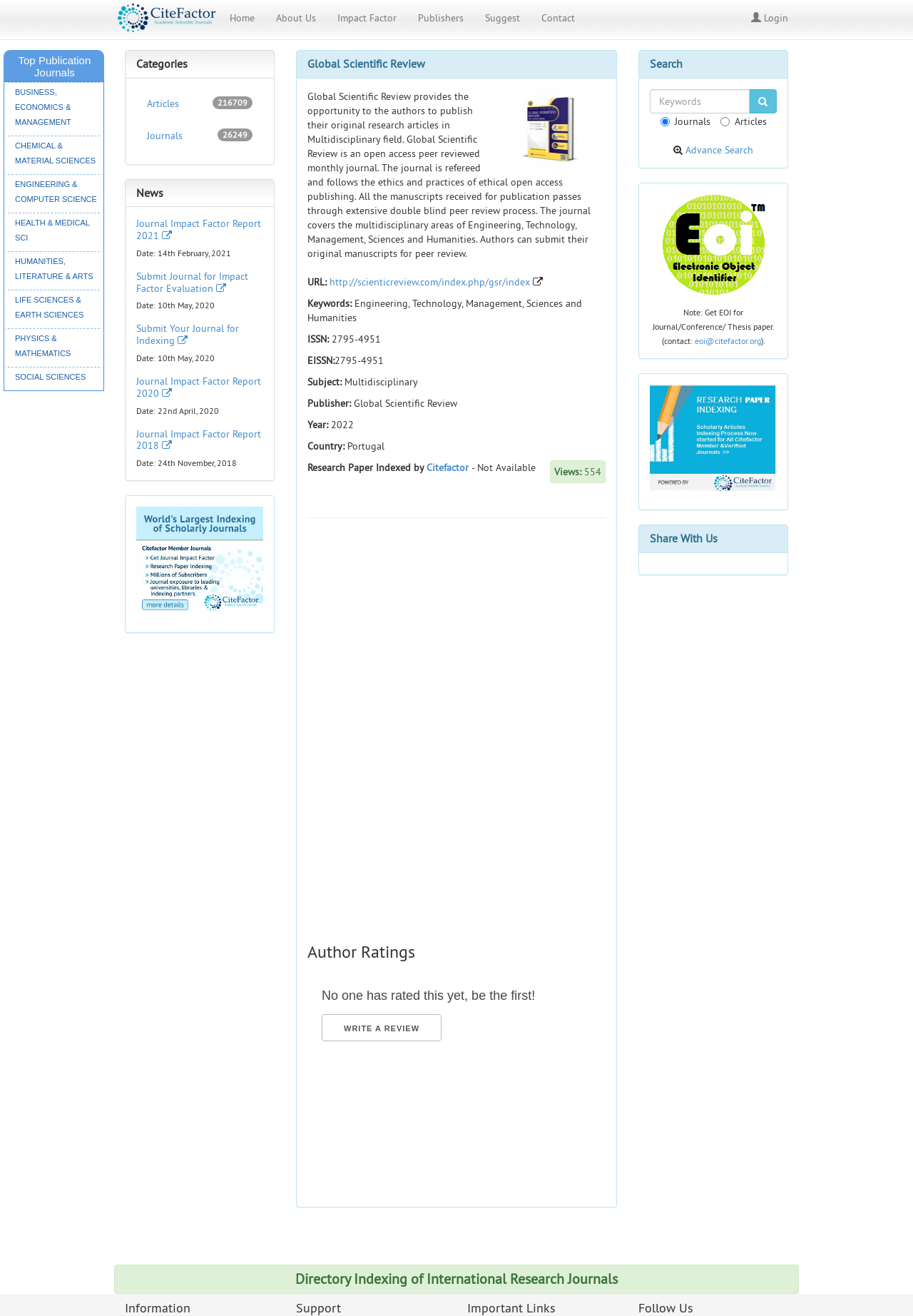Highlight the bounding box coordinates of the element that should be clicked to carry out the following instruction: "Write a review". The coordinates must be given as four float numbers ranging from 0 to 1, i.e., [left, top, right, bottom].

[0.352, 0.77, 0.484, 0.791]